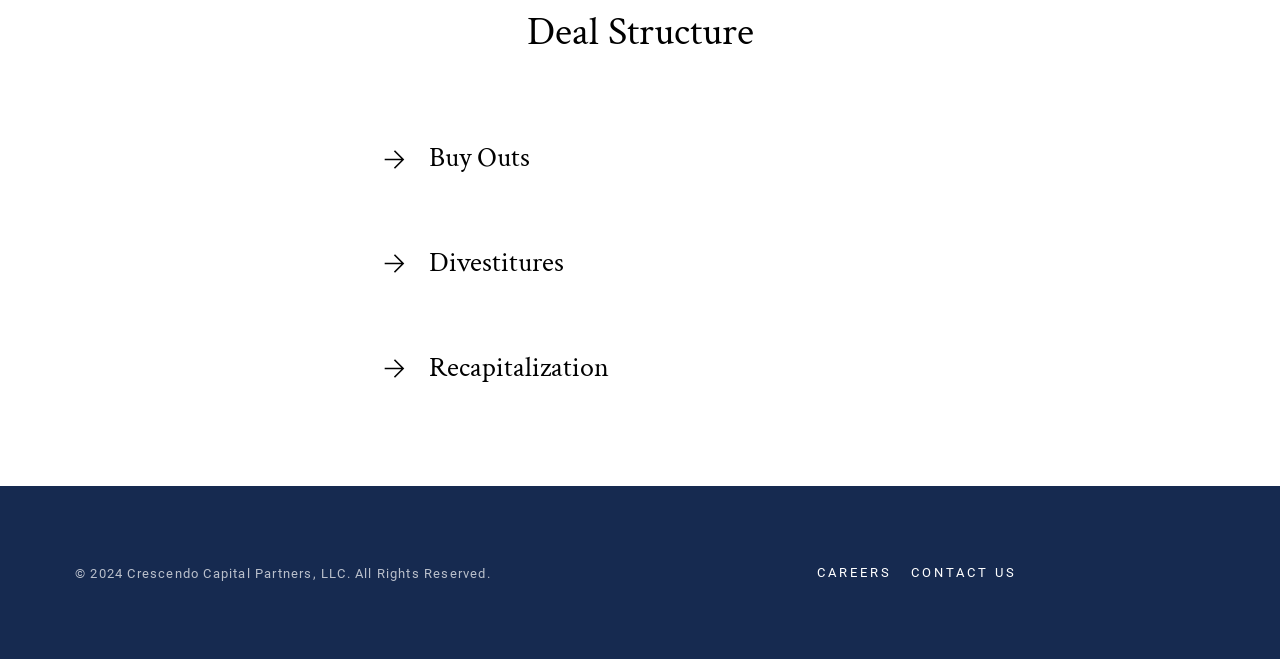Use one word or a short phrase to answer the question provided: 
What is the name of the company?

Crescendo Capital Partners, LLC